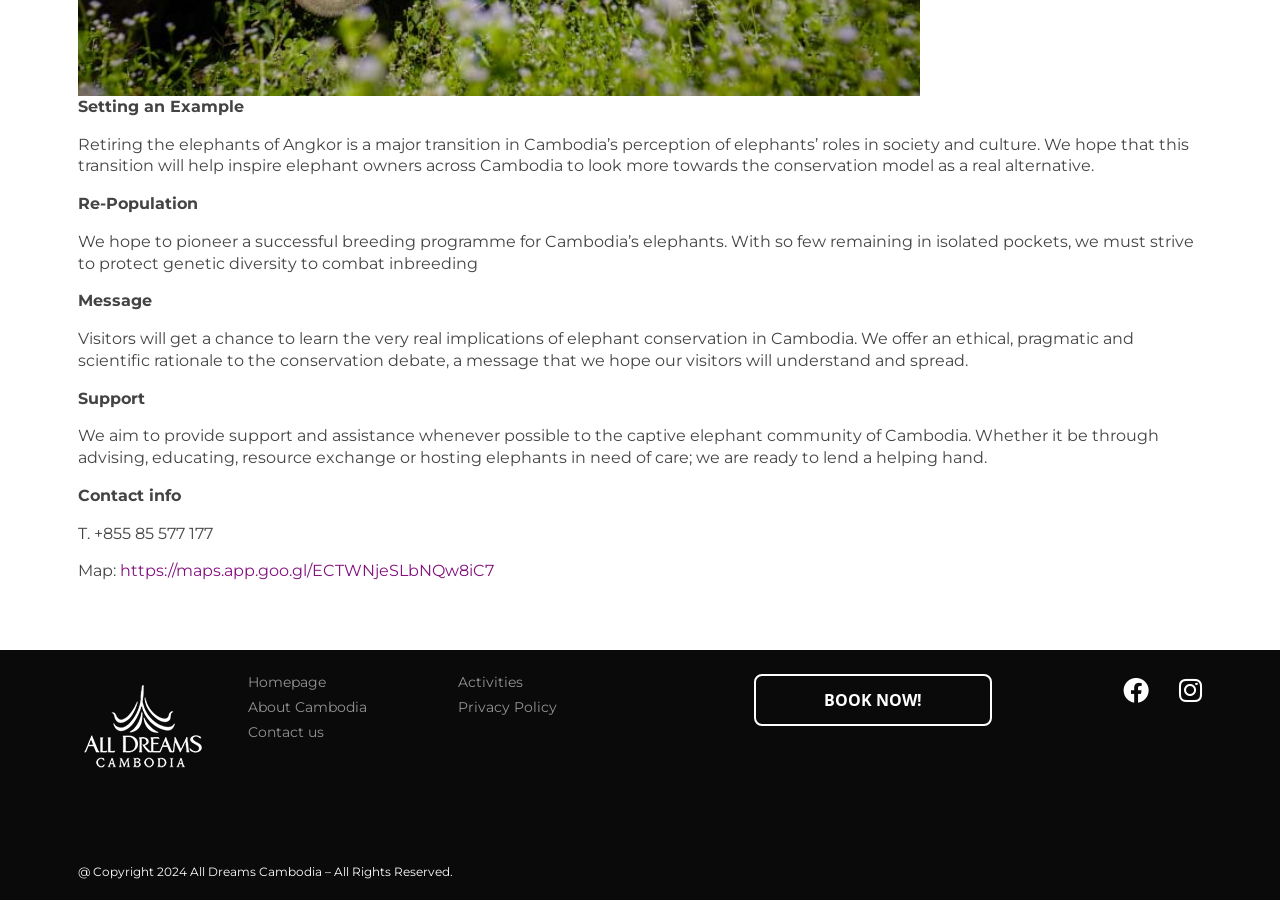Using the provided description About Cambodia, find the bounding box coordinates for the UI element. Provide the coordinates in (top-left x, top-left y, bottom-right x, bottom-right y) format, ensuring all values are between 0 and 1.

[0.194, 0.777, 0.327, 0.796]